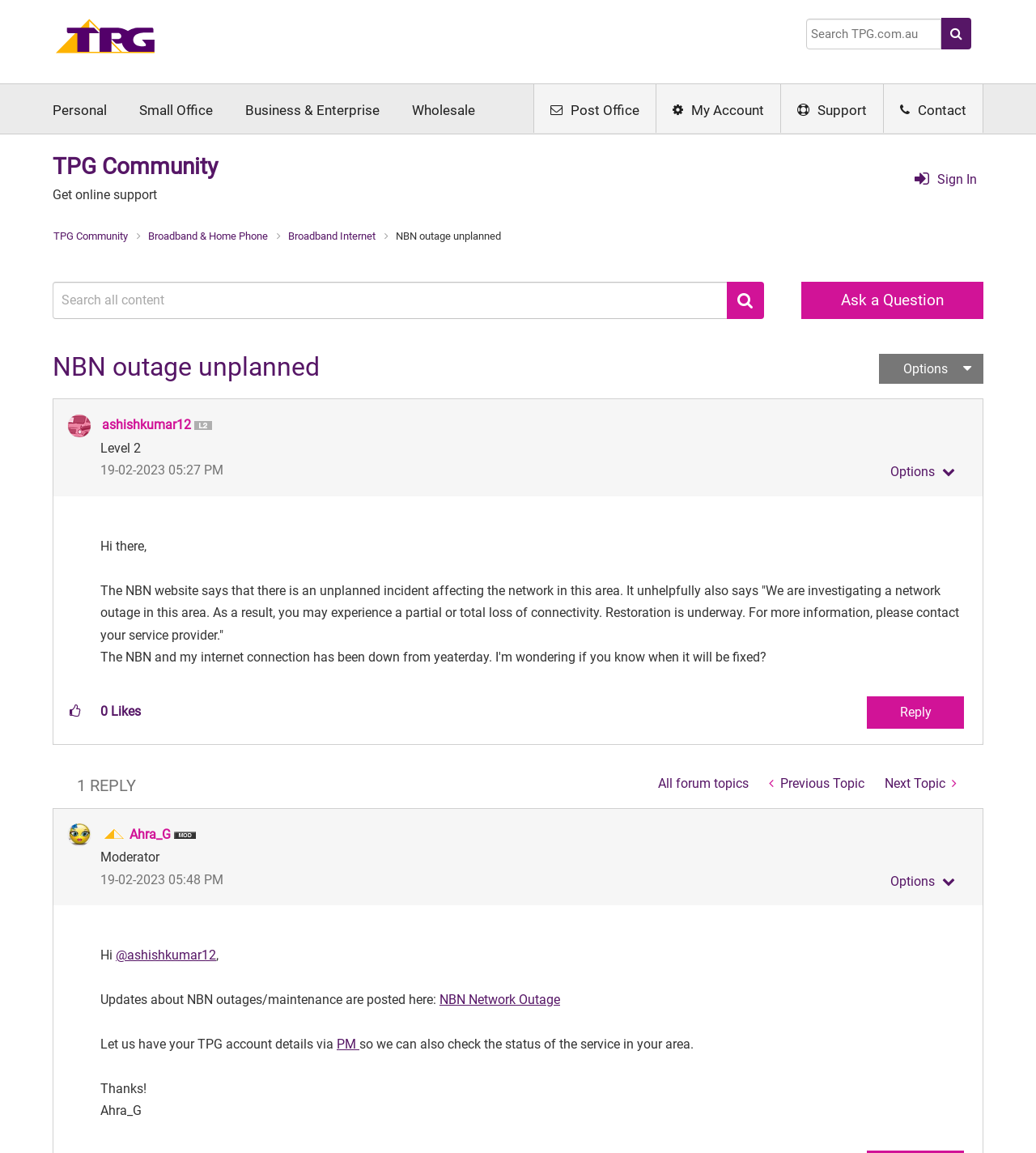Determine the coordinates of the bounding box that should be clicked to complete the instruction: "View profile of ashishkumar12". The coordinates should be represented by four float numbers between 0 and 1: [left, top, right, bottom].

[0.098, 0.362, 0.184, 0.375]